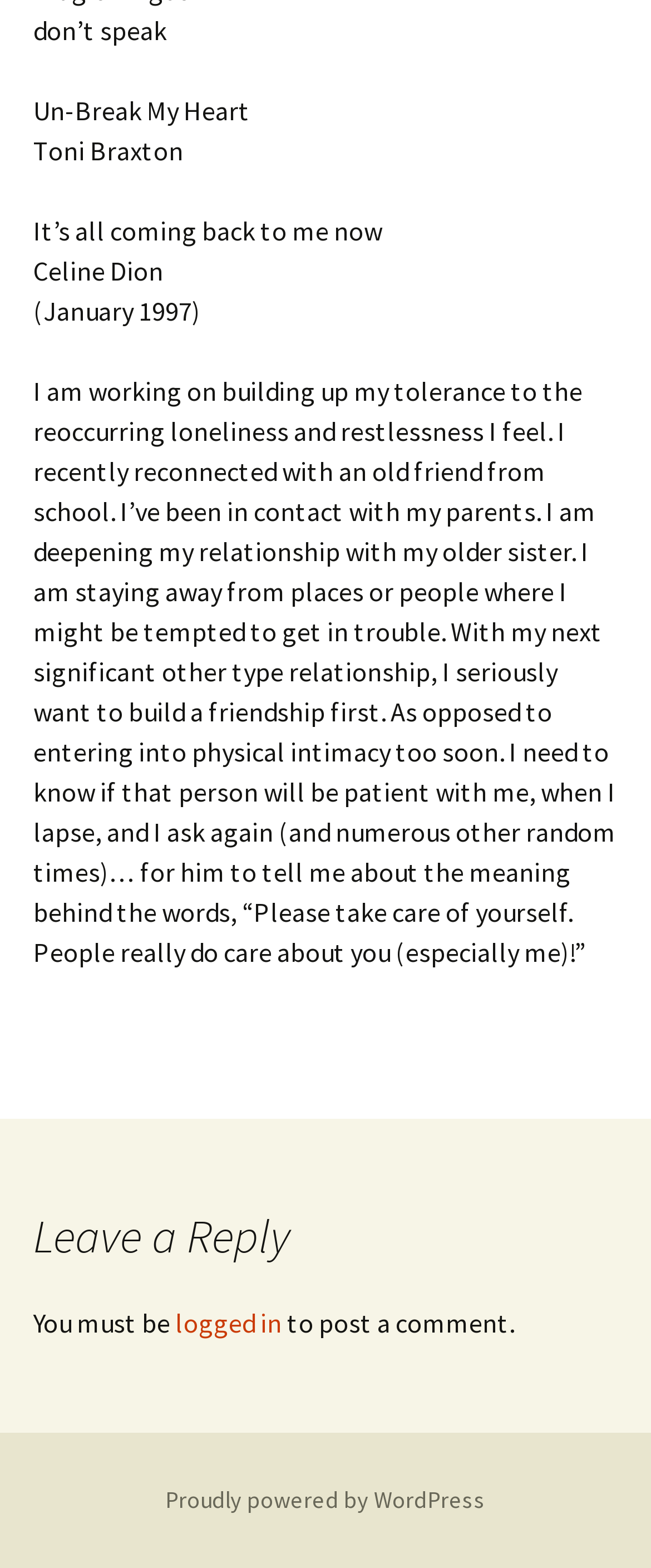Answer the following query concisely with a single word or phrase:
What is the purpose of the 'Leave a Reply' section?

To post a comment